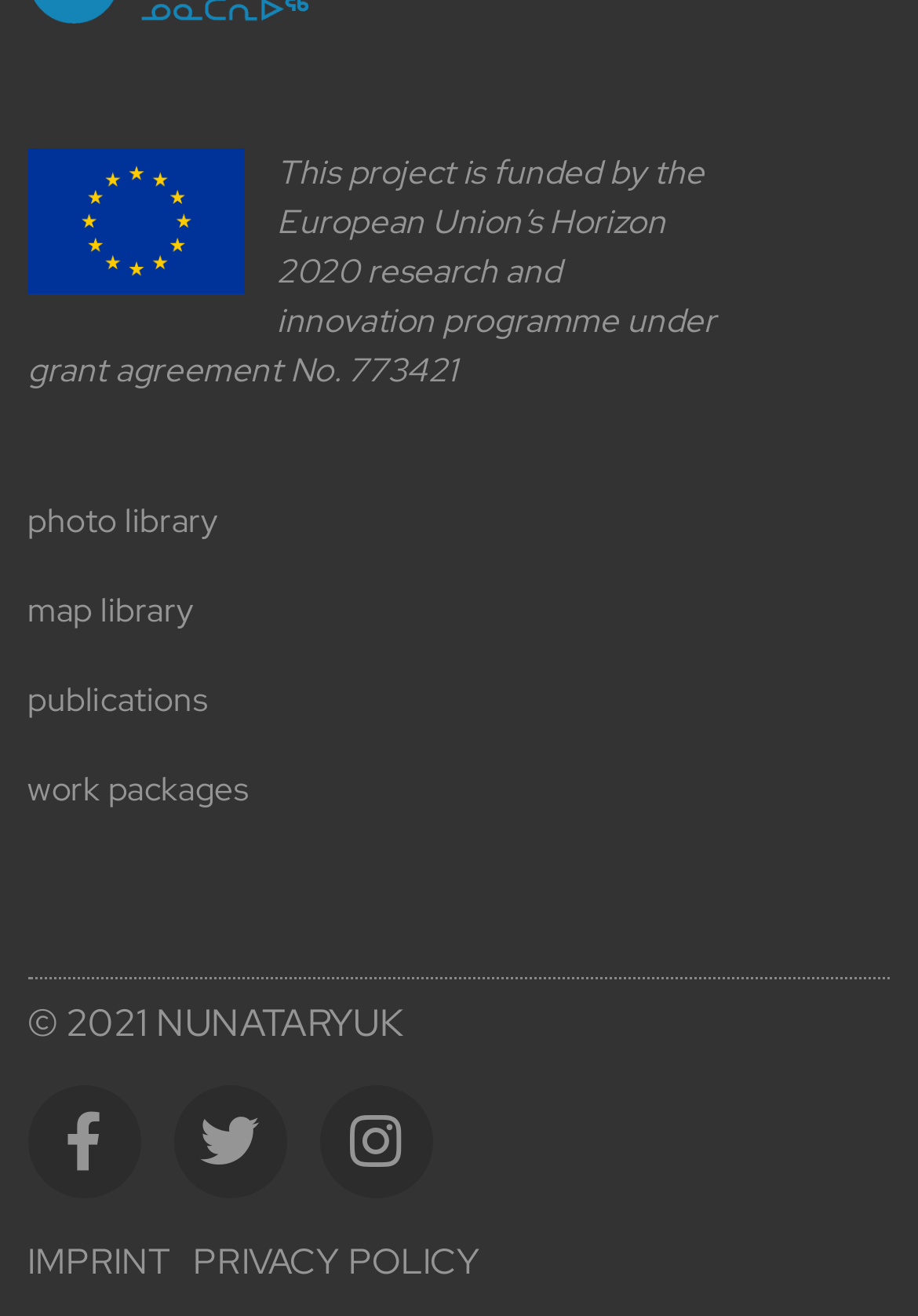Please identify the coordinates of the bounding box for the clickable region that will accomplish this instruction: "view photo library".

[0.03, 0.38, 0.237, 0.412]